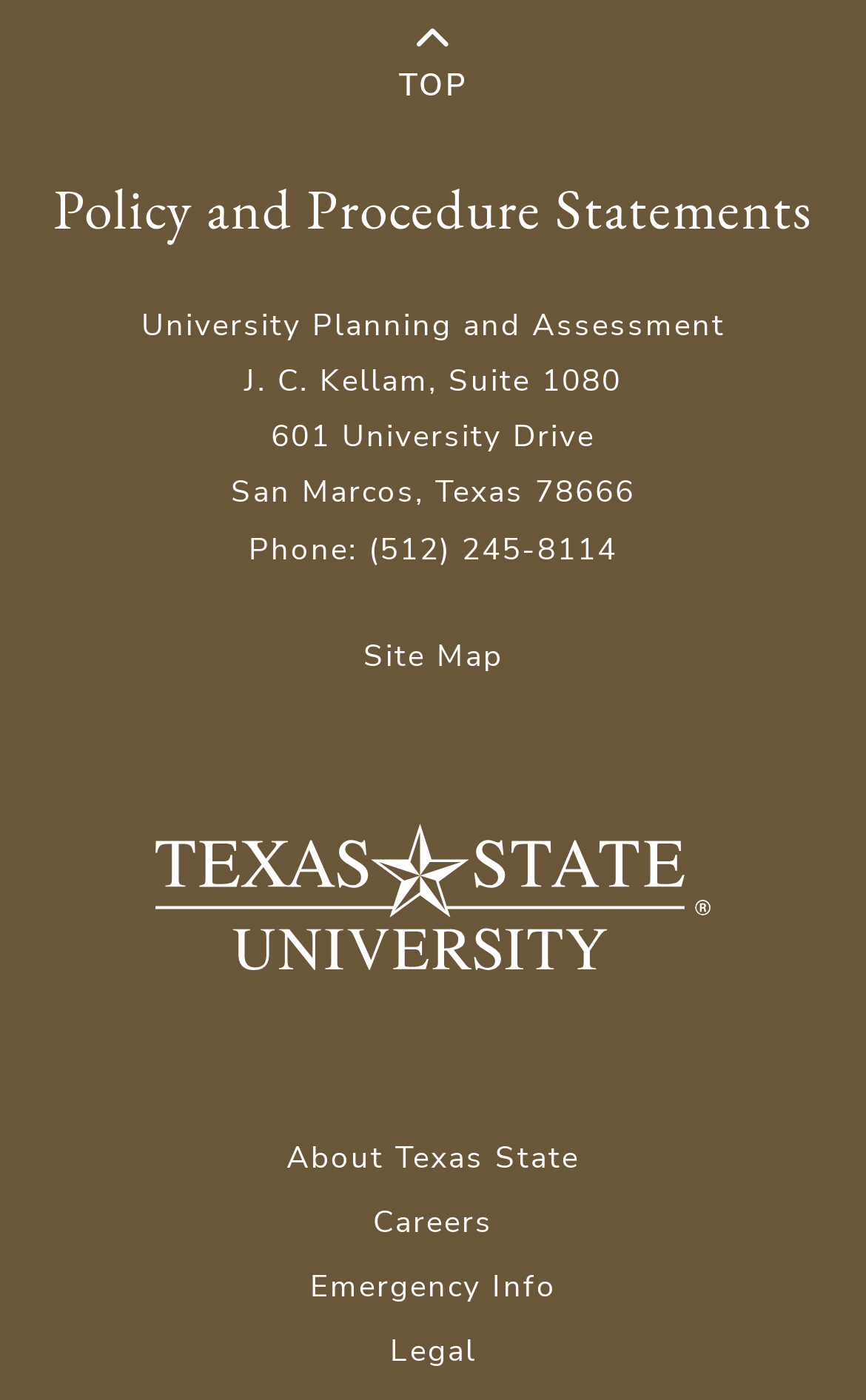Can you provide the bounding box coordinates for the element that should be clicked to implement the instruction: "Click on TOP"?

[0.442, 0.015, 0.558, 0.077]